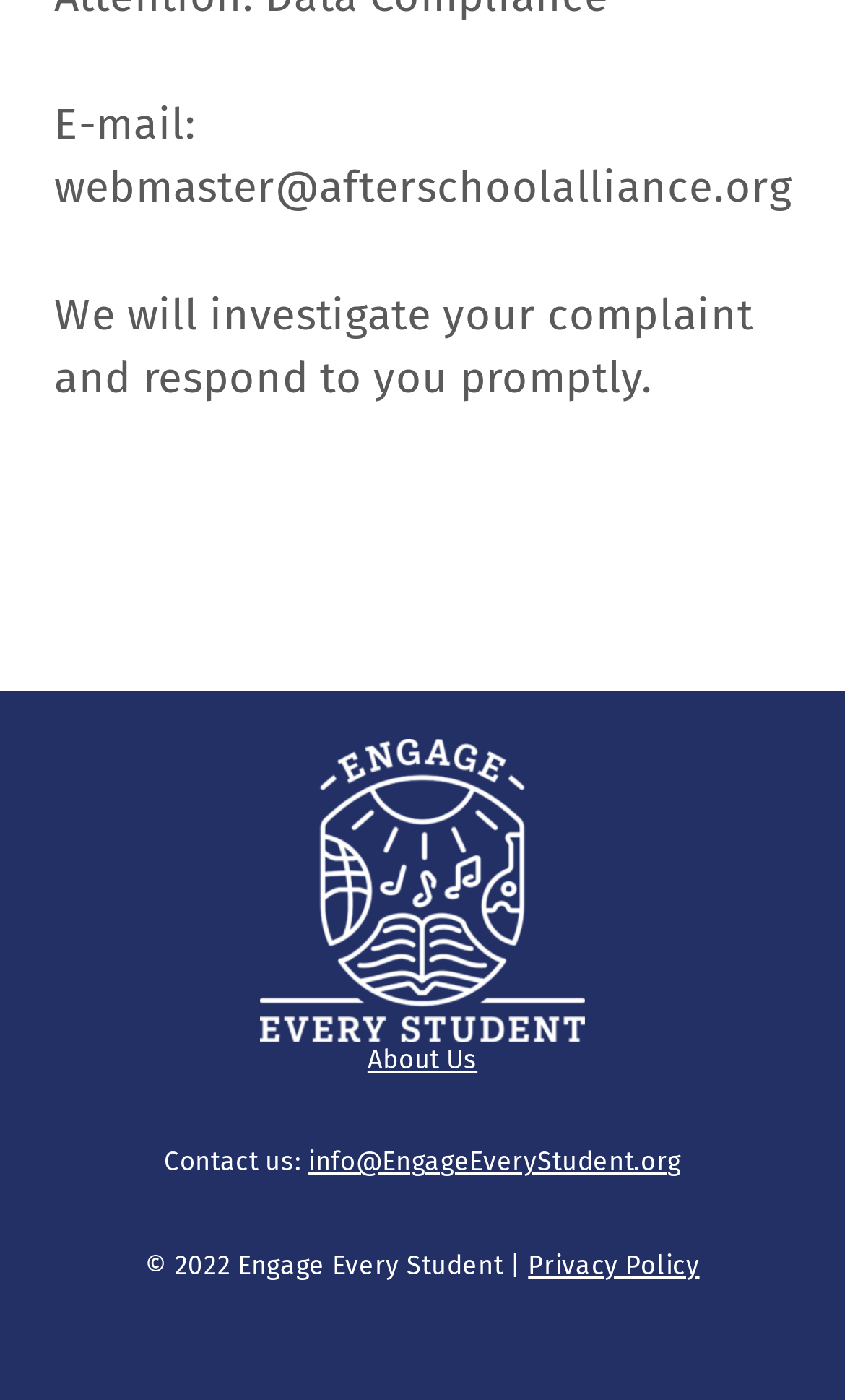Locate the UI element that matches the description About Us in the webpage screenshot. Return the bounding box coordinates in the format (top-left x, top-left y, bottom-right x, bottom-right y), with values ranging from 0 to 1.

[0.435, 0.746, 0.565, 0.768]